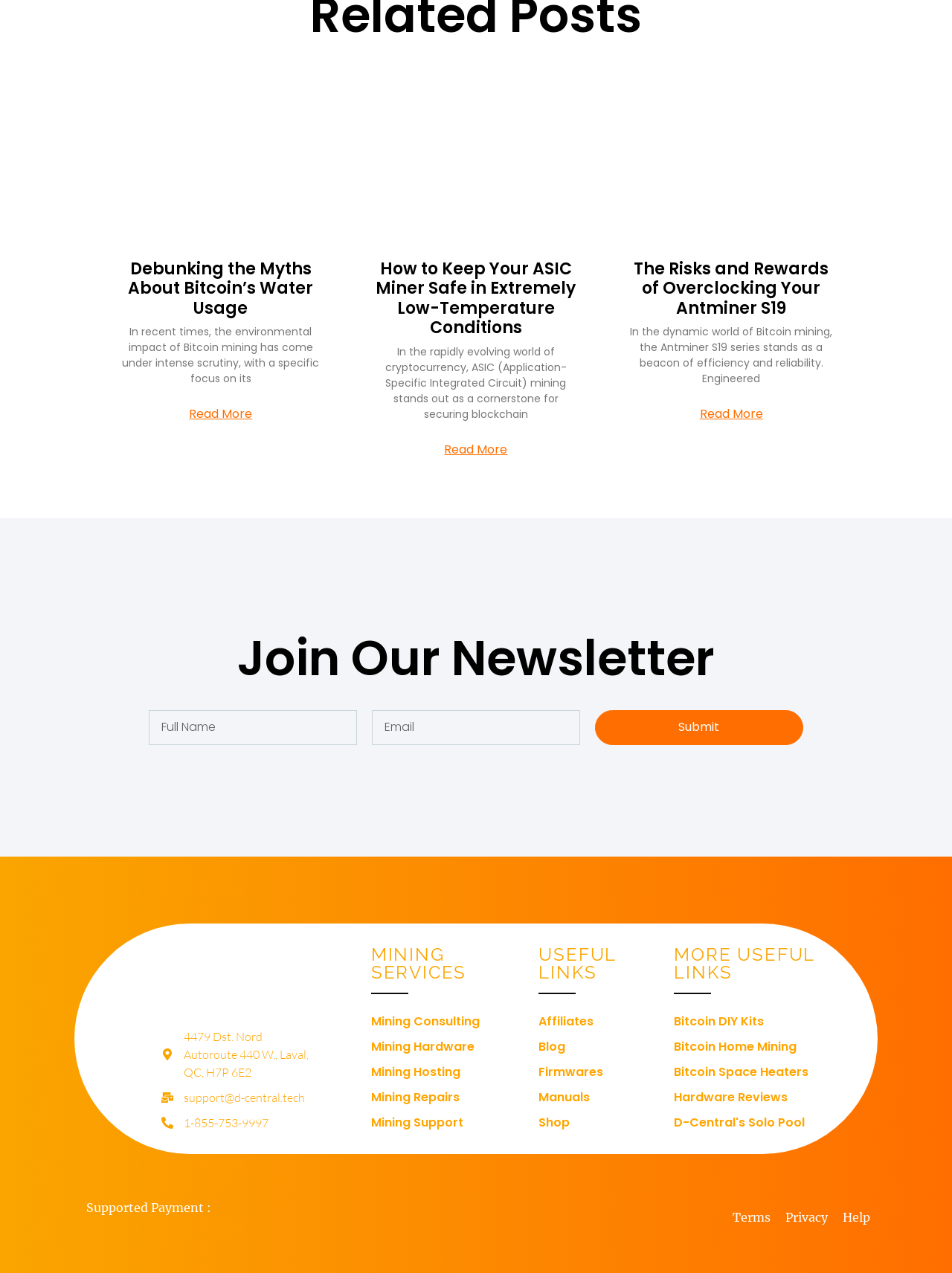Specify the bounding box coordinates of the area to click in order to follow the given instruction: "Follow on Facebook."

None